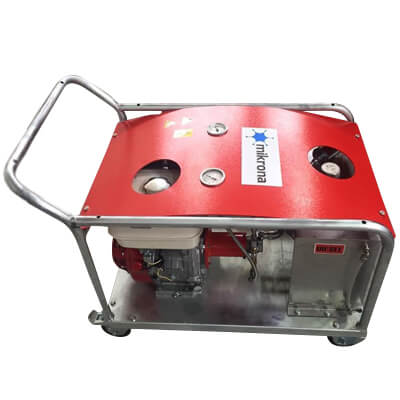Answer the question with a brief word or phrase:
What type of engine does the machine have?

Briggs Vanguard